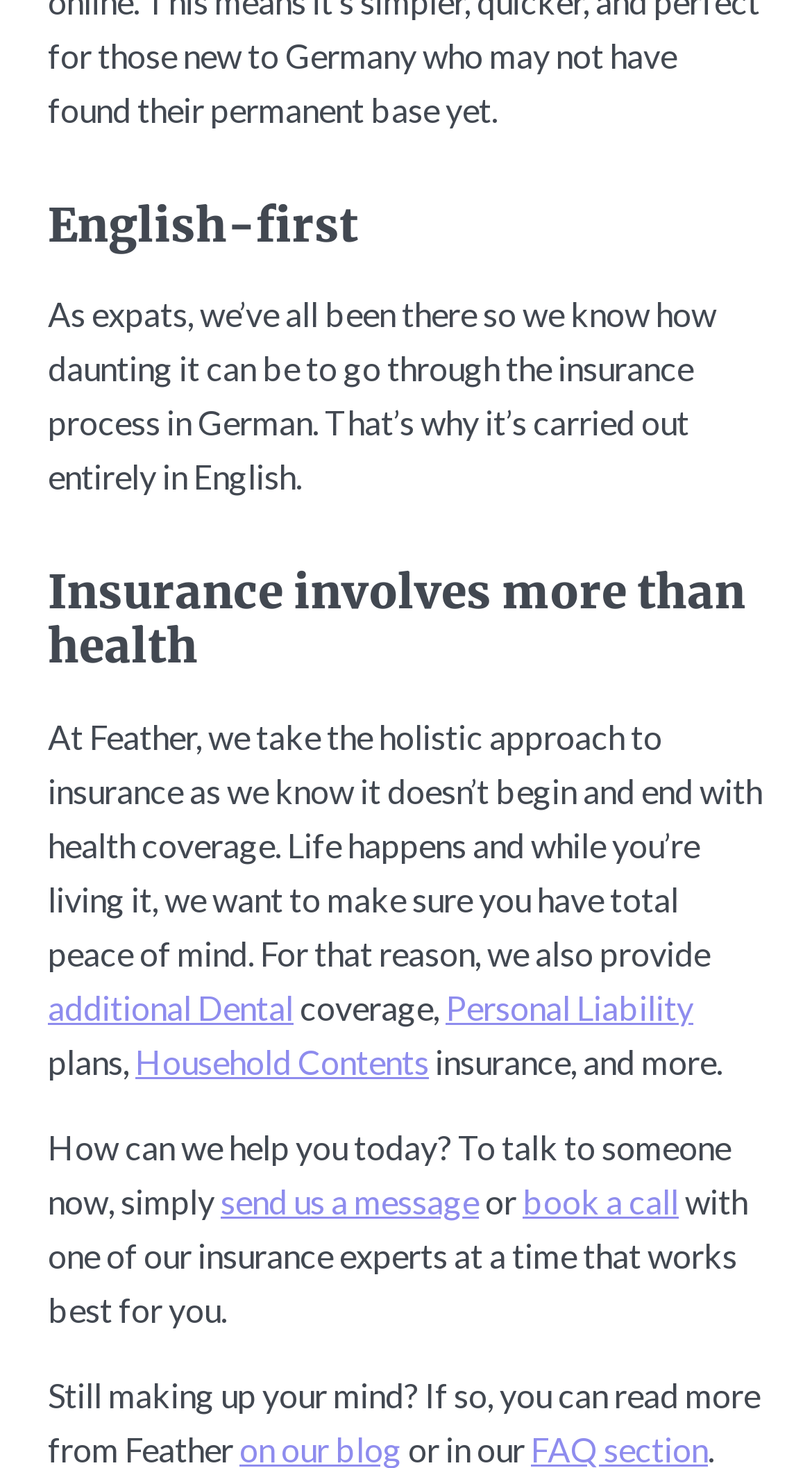How can I contact Feather?
Refer to the screenshot and deliver a thorough answer to the question presented.

The webpage provides two options to contact Feather: sending a message or booking a call with one of their insurance experts. This information is available at the bottom of the webpage.